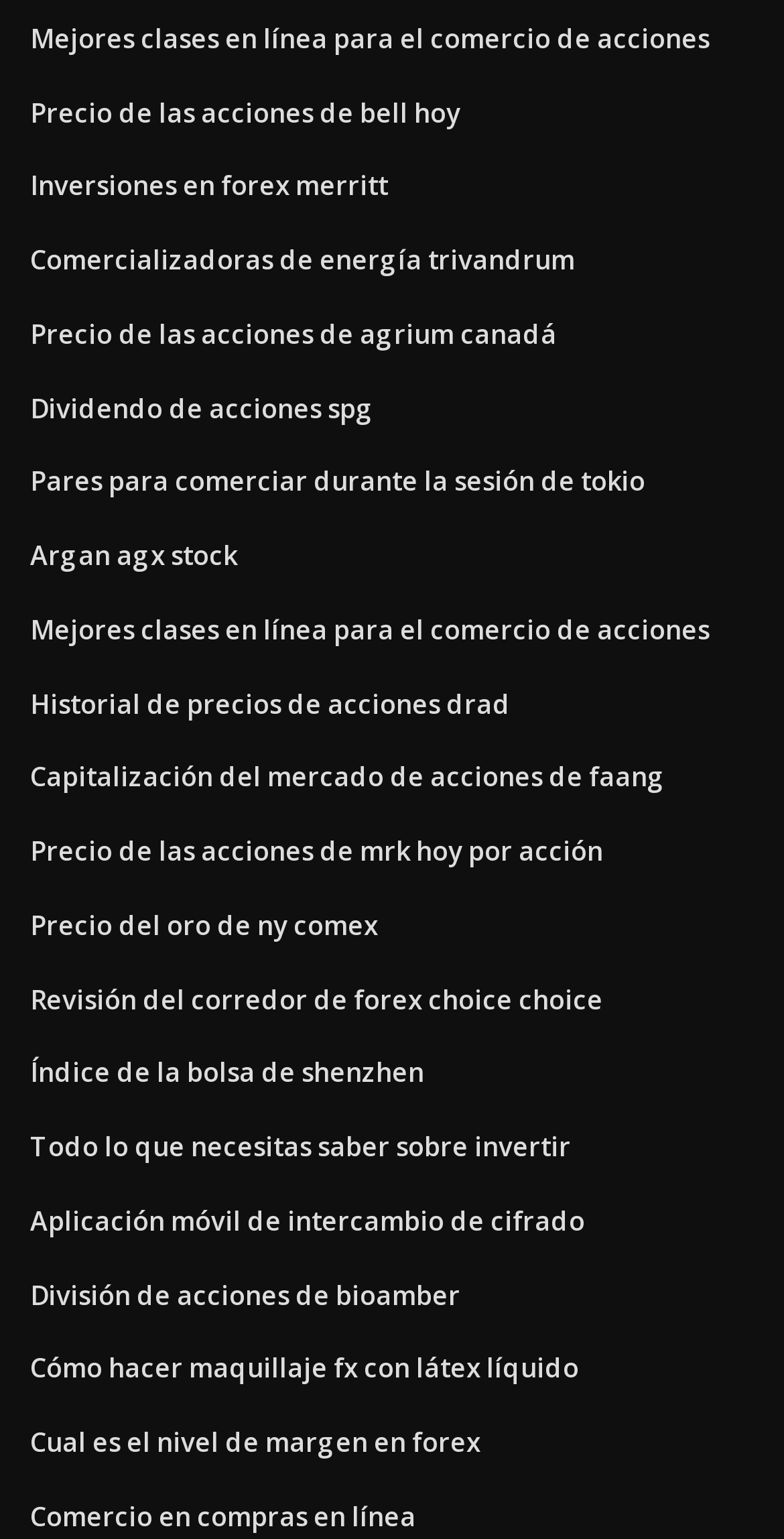Answer the question with a brief word or phrase:
Is there a link about stock prices?

Yes